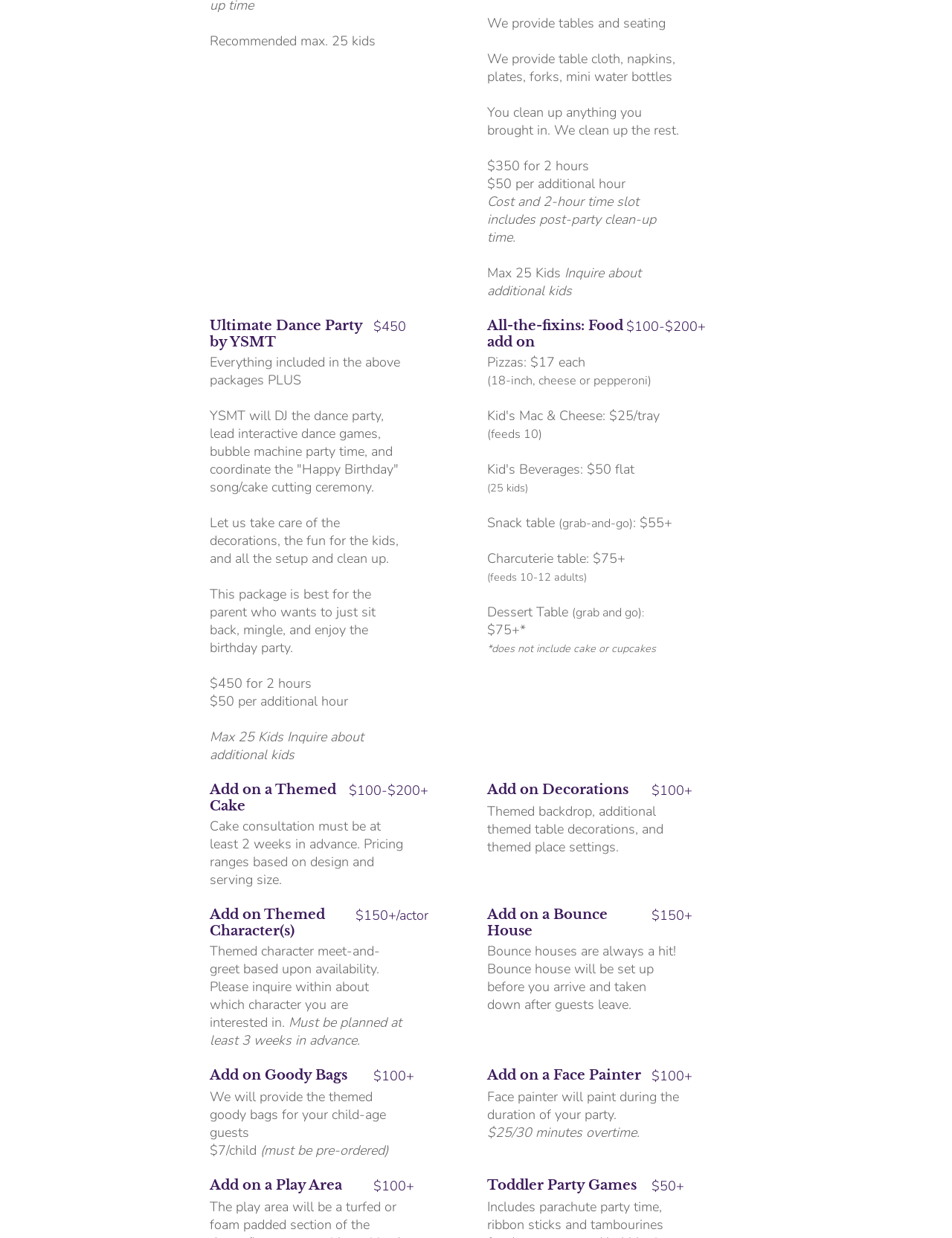Look at the image and give a detailed response to the following question: How much does the Ultimate Dance Party package cost?

I found the paragraph 'Ultimate Dance Party by YSMT' which mentions the cost as '$450' for 2 hours, and an additional '$50 per hour' for extra hours.